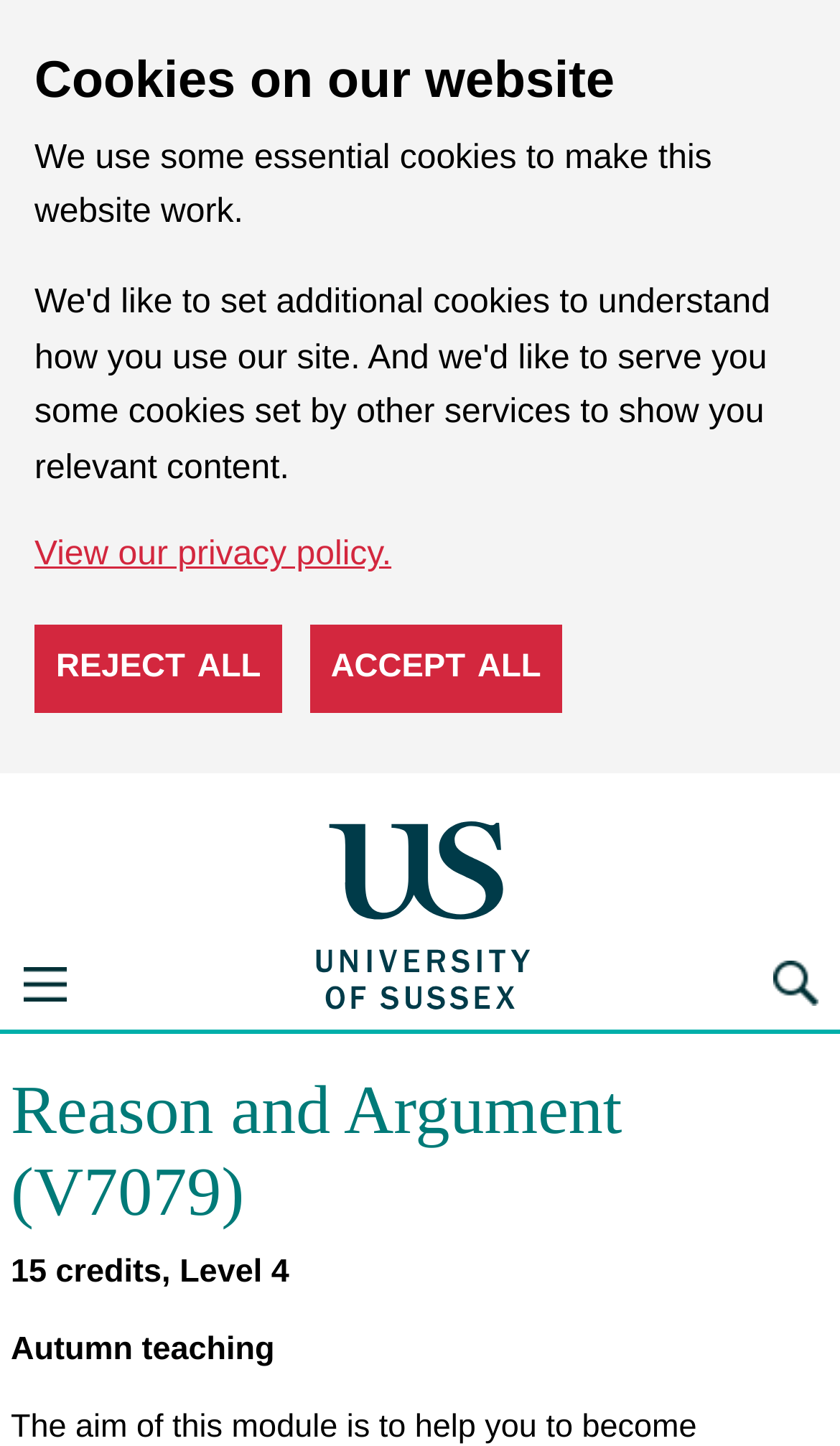Calculate the bounding box coordinates of the UI element given the description: "Search".

[0.892, 0.649, 1.0, 0.712]